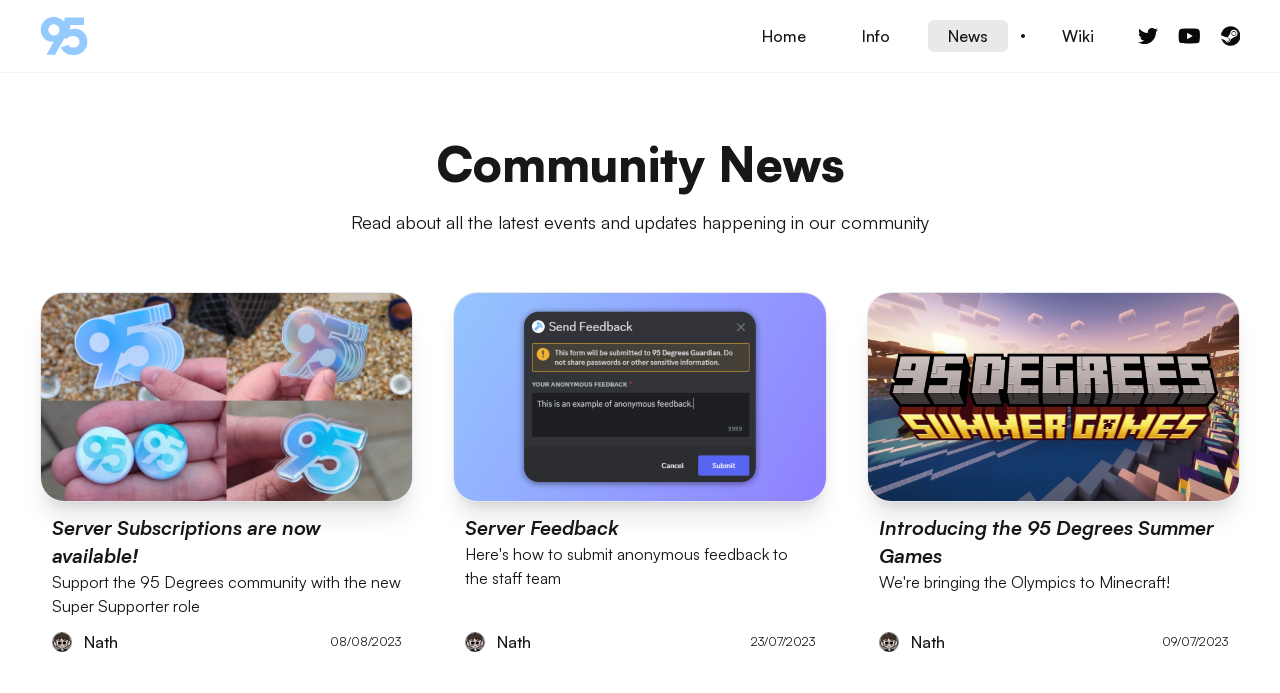Provide the bounding box for the UI element matching this description: "parent_node: Home".

[0.031, 0.017, 0.069, 0.087]